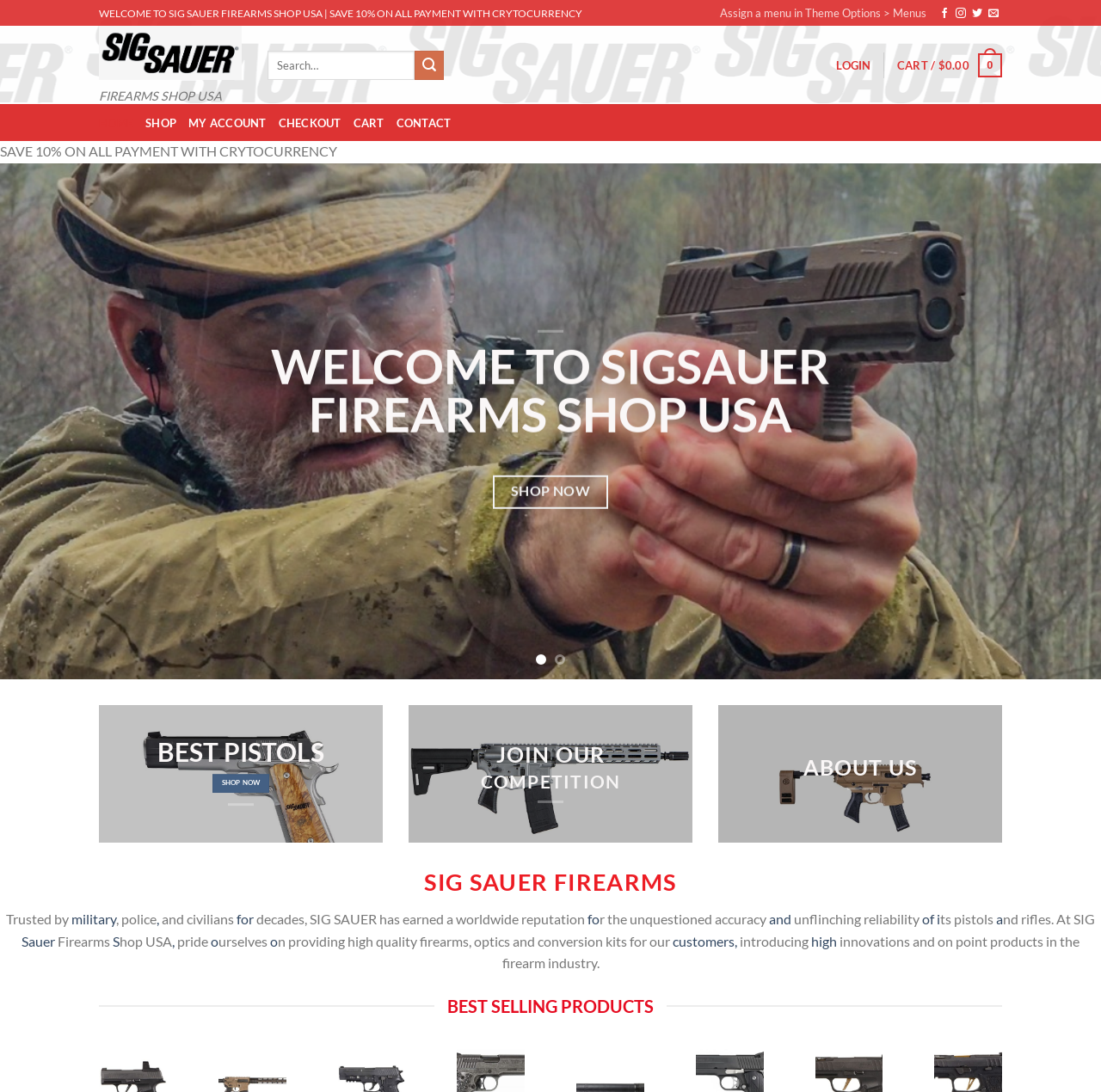Determine the bounding box for the UI element described here: "military".

[0.065, 0.834, 0.105, 0.849]